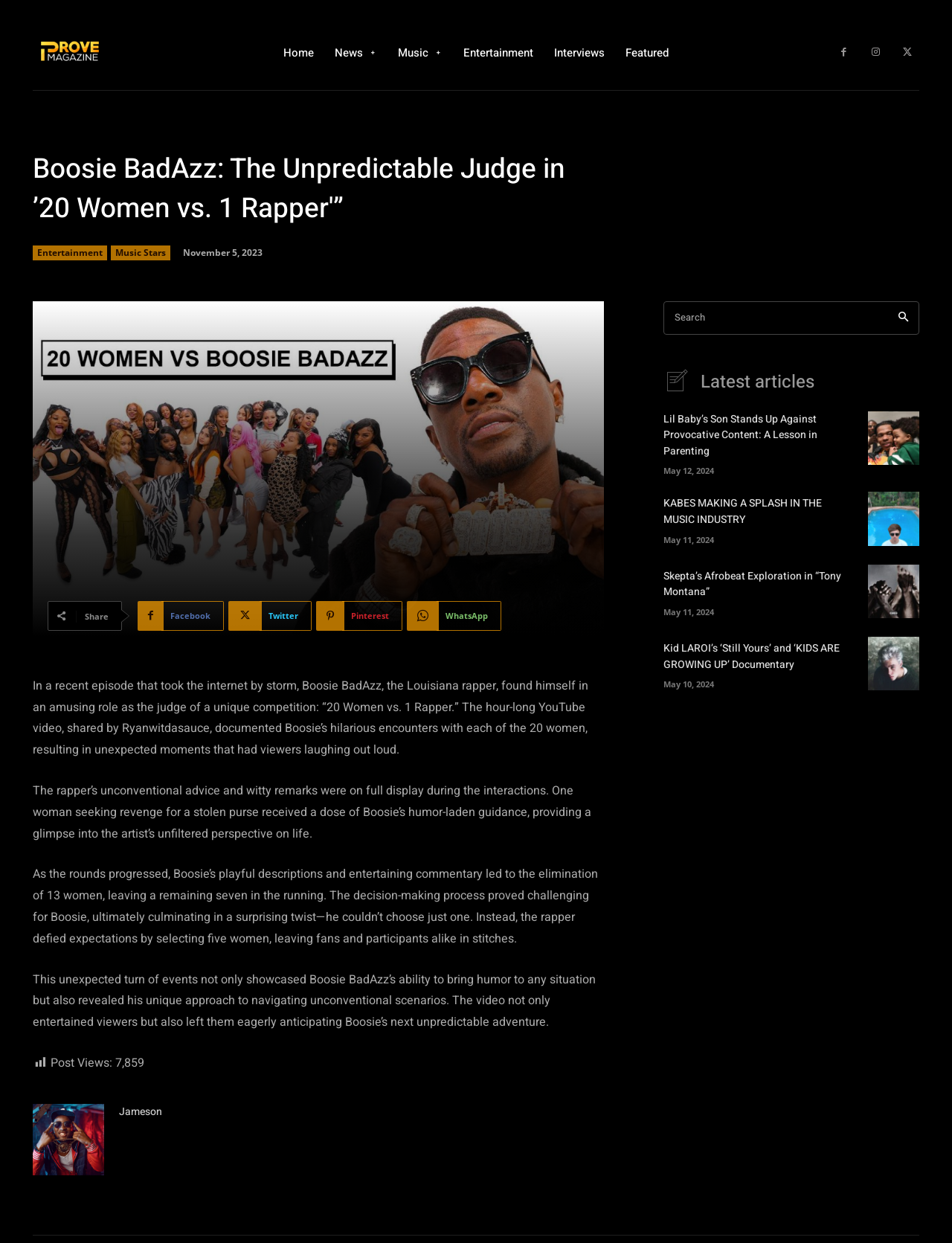What is the name of the rapper in the article?
Please answer the question as detailed as possible.

The article is about Boosie BadAzz, a Louisiana rapper, who appeared as a judge in a unique competition called '20 Women vs. 1 Rapper'. This information can be obtained from the first paragraph of the article.